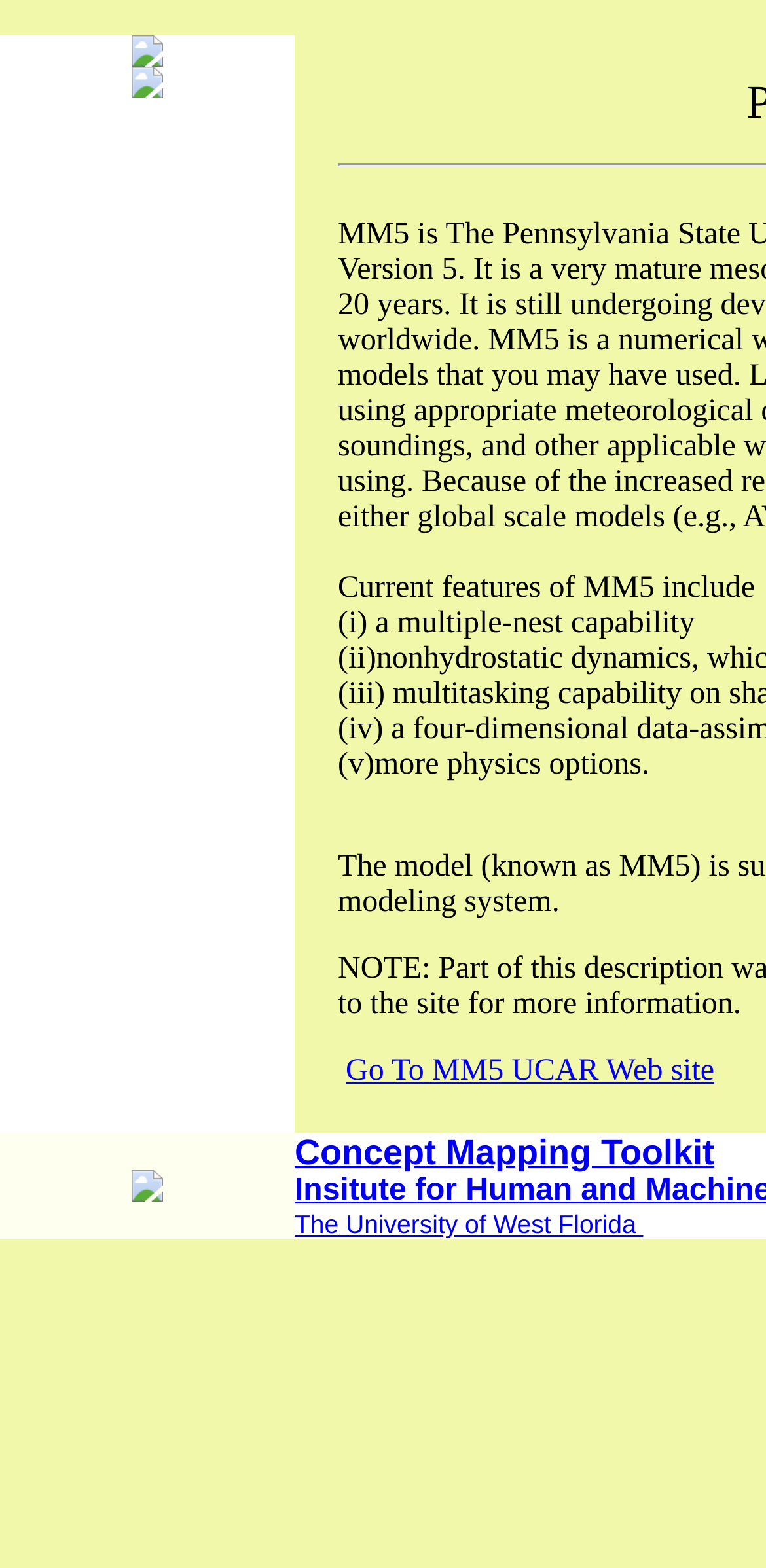How many images are on the webpage?
Using the image as a reference, give a one-word or short phrase answer.

3